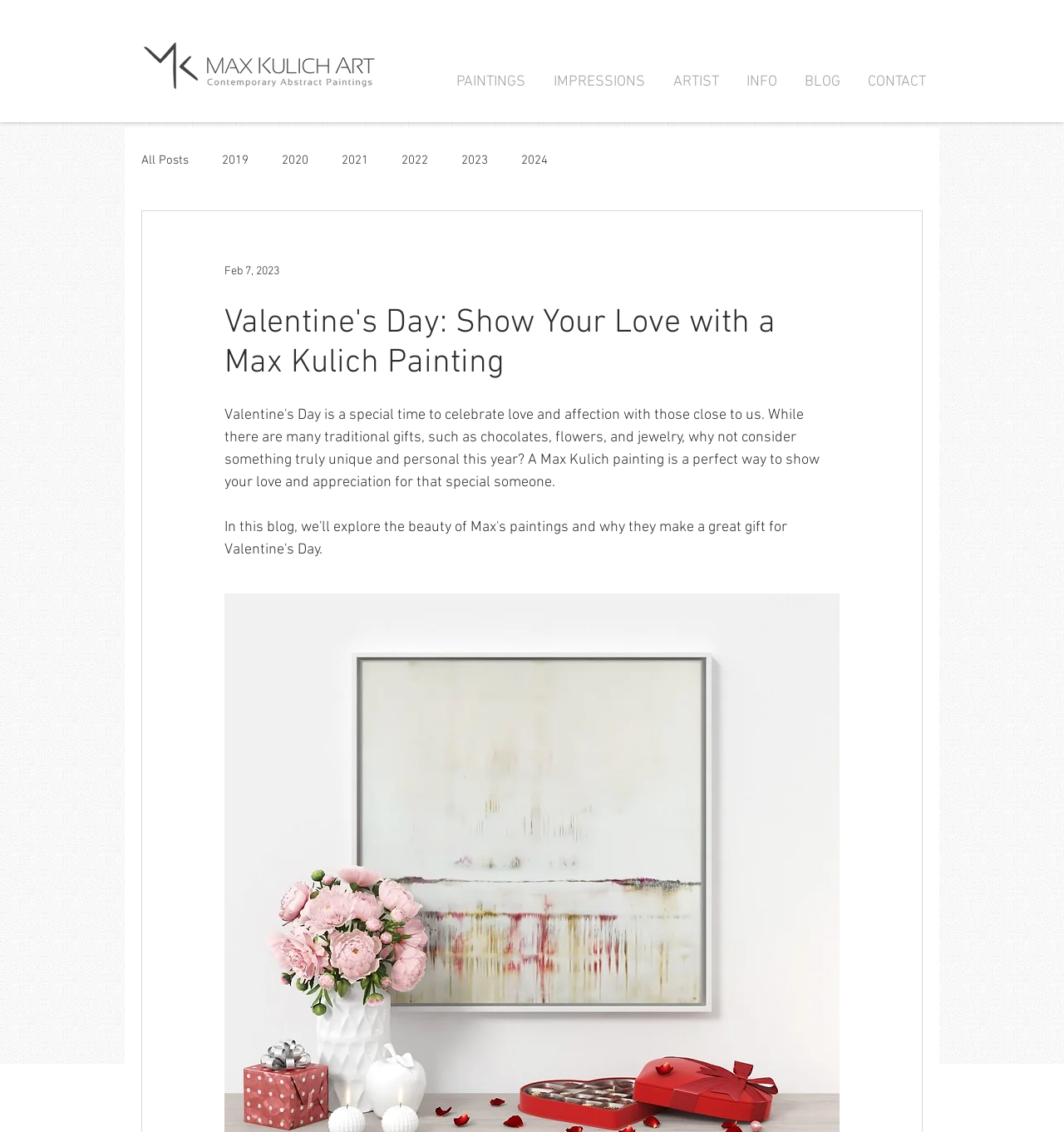Indicate the bounding box coordinates of the element that must be clicked to execute the instruction: "read the article about Valentine's Day". The coordinates should be given as four float numbers between 0 and 1, i.e., [left, top, right, bottom].

[0.211, 0.268, 0.789, 0.338]